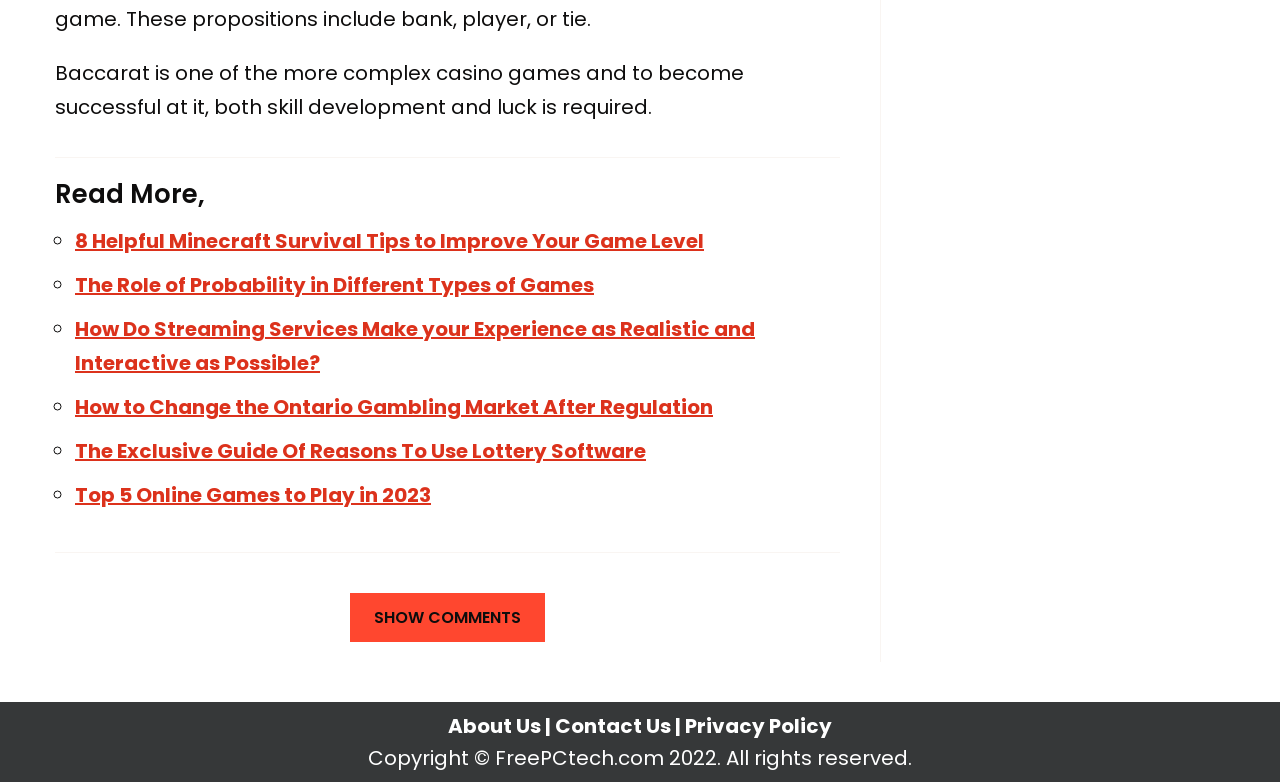What is the topic of the first link?
Give a one-word or short-phrase answer derived from the screenshot.

Minecraft Survival Tips